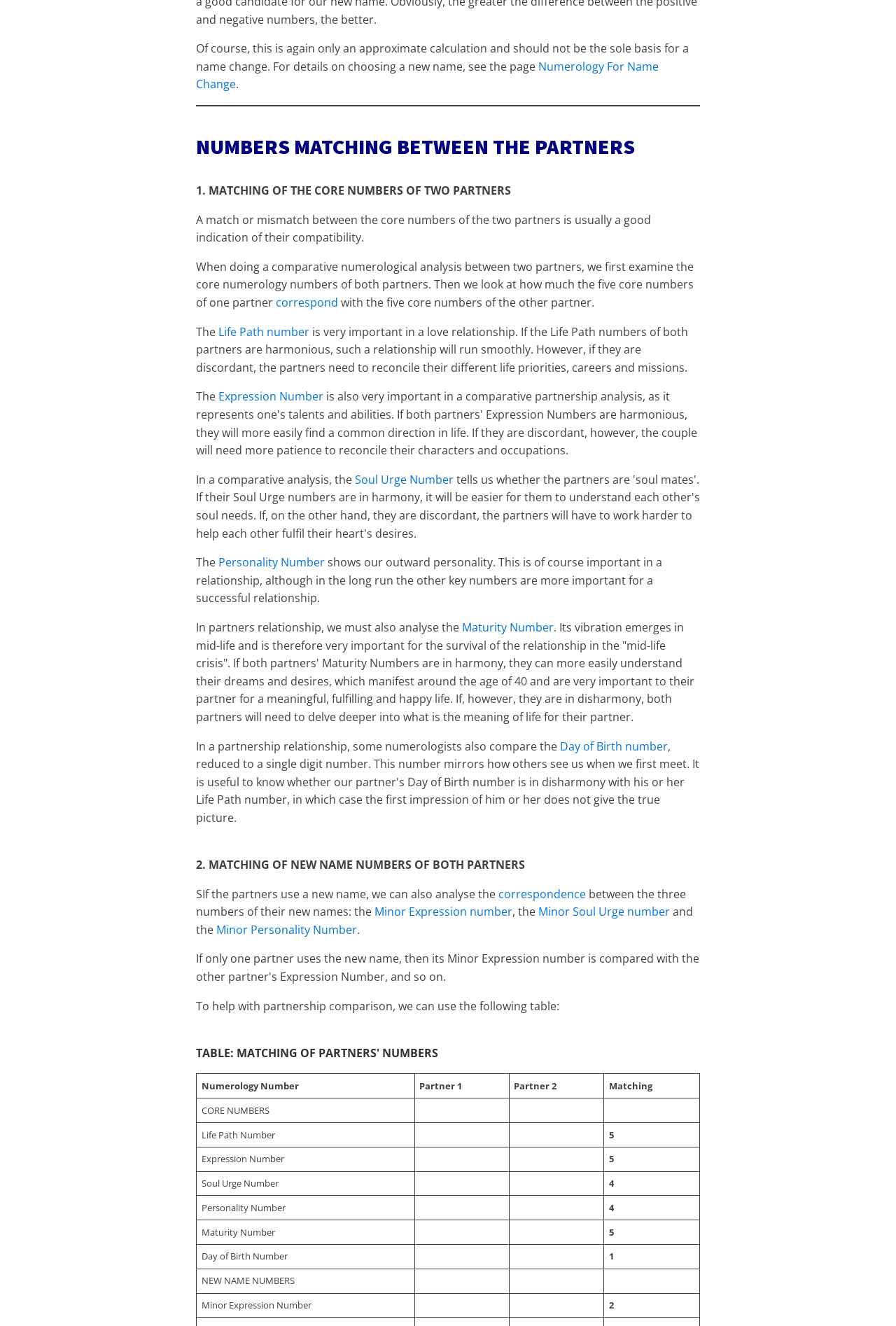Please predict the bounding box coordinates of the element's region where a click is necessary to complete the following instruction: "View the table for partnership comparison". The coordinates should be represented by four float numbers between 0 and 1, i.e., [left, top, right, bottom].

[0.219, 0.753, 0.624, 0.764]